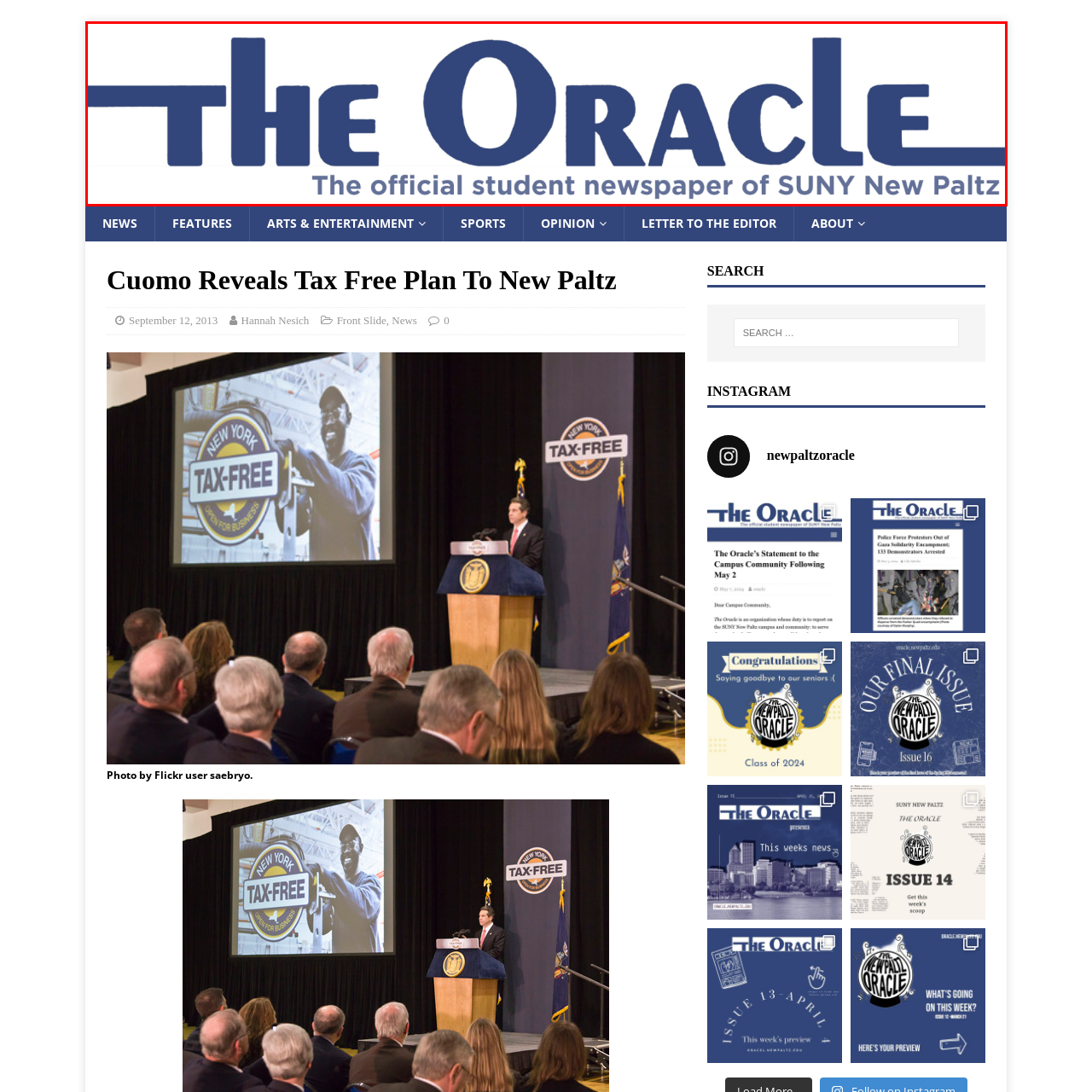Provide an in-depth description of the image within the red bounding box.

The image features the title banner of "The Oracle," which is identified as the official student newspaper of SUNY New Paltz. The design emphasizes a bold and modern font, with the word "Oracle" prominently displayed in a darker blue. Beneath it, the subtitle "The official student newspaper of SUNY New Paltz" is presented in a lighter shade, clearly stating the publication's role within the university community. This branding reflects the newspaper's commitment to serving and informing the student body and faculty through relevant news and updates.